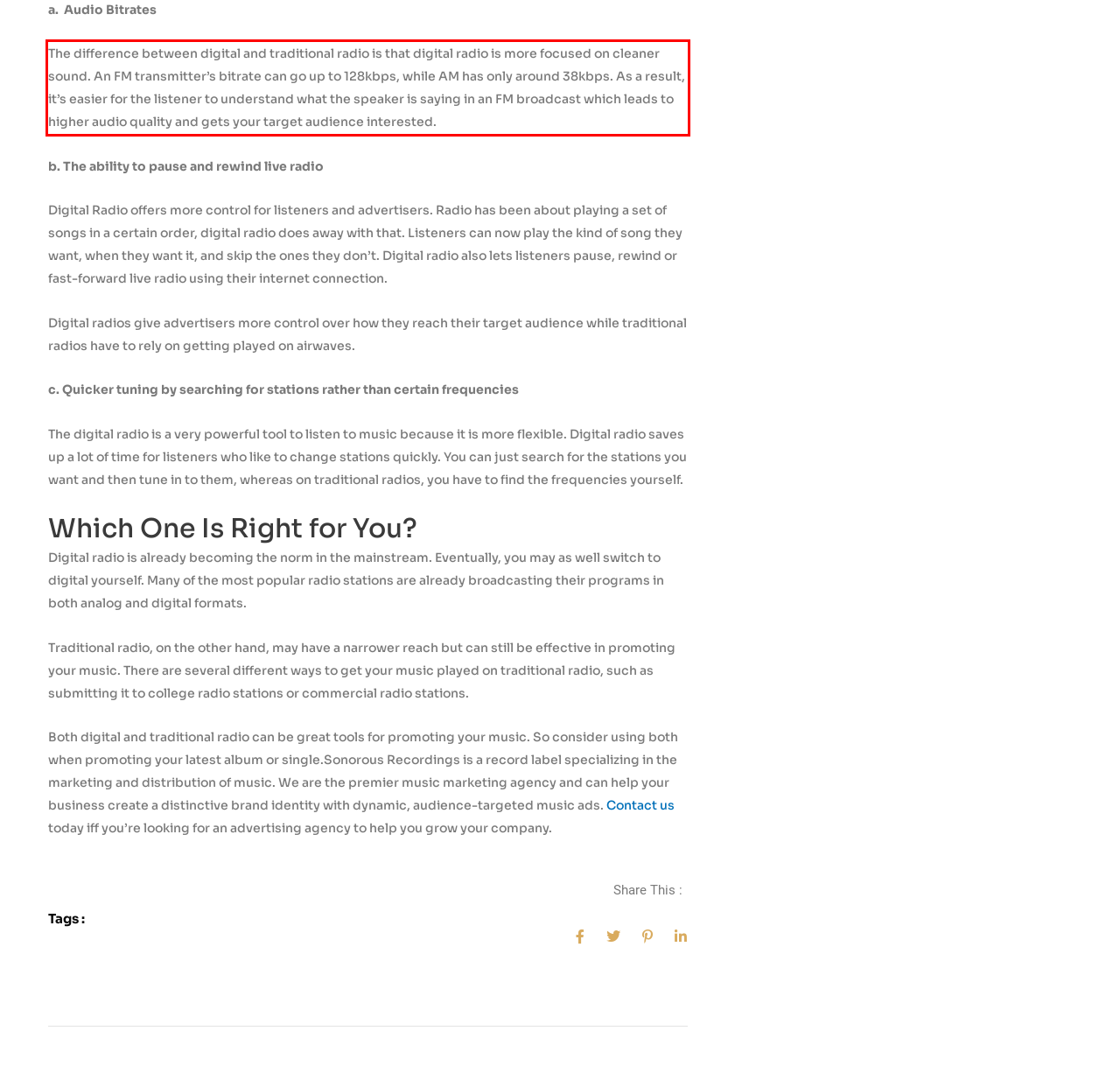Analyze the screenshot of the webpage that features a red bounding box and recognize the text content enclosed within this red bounding box.

The difference between digital and traditional radio is that digital radio is more focused on cleaner sound. An FM transmitter’s bitrate can go up to 128kbps, while AM has only around 38kbps. As a result, it’s easier for the listener to understand what the speaker is saying in an FM broadcast which leads to higher audio quality and gets your target audience interested.